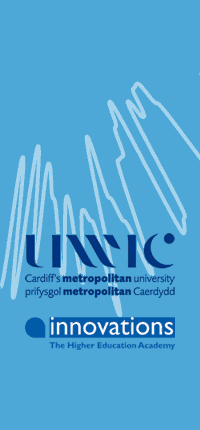Elaborate on all the key elements and details present in the image.

The image features a decorative blue background prominently displaying the logos and branding of UWIC (University of Wales Institute, Cardiff) and Innovations, The Higher Education Academy. The logo for UWIC emphasizes its status as "Cardiff's metropolitan university," while the Innovations logo highlights its mission to enhance higher education. The design is modern and visually engaging, reflective of the institutions' commitment to innovation and education. This image serves as a representation of the collaboration between UWIC and Innovations in advancing educational initiatives.